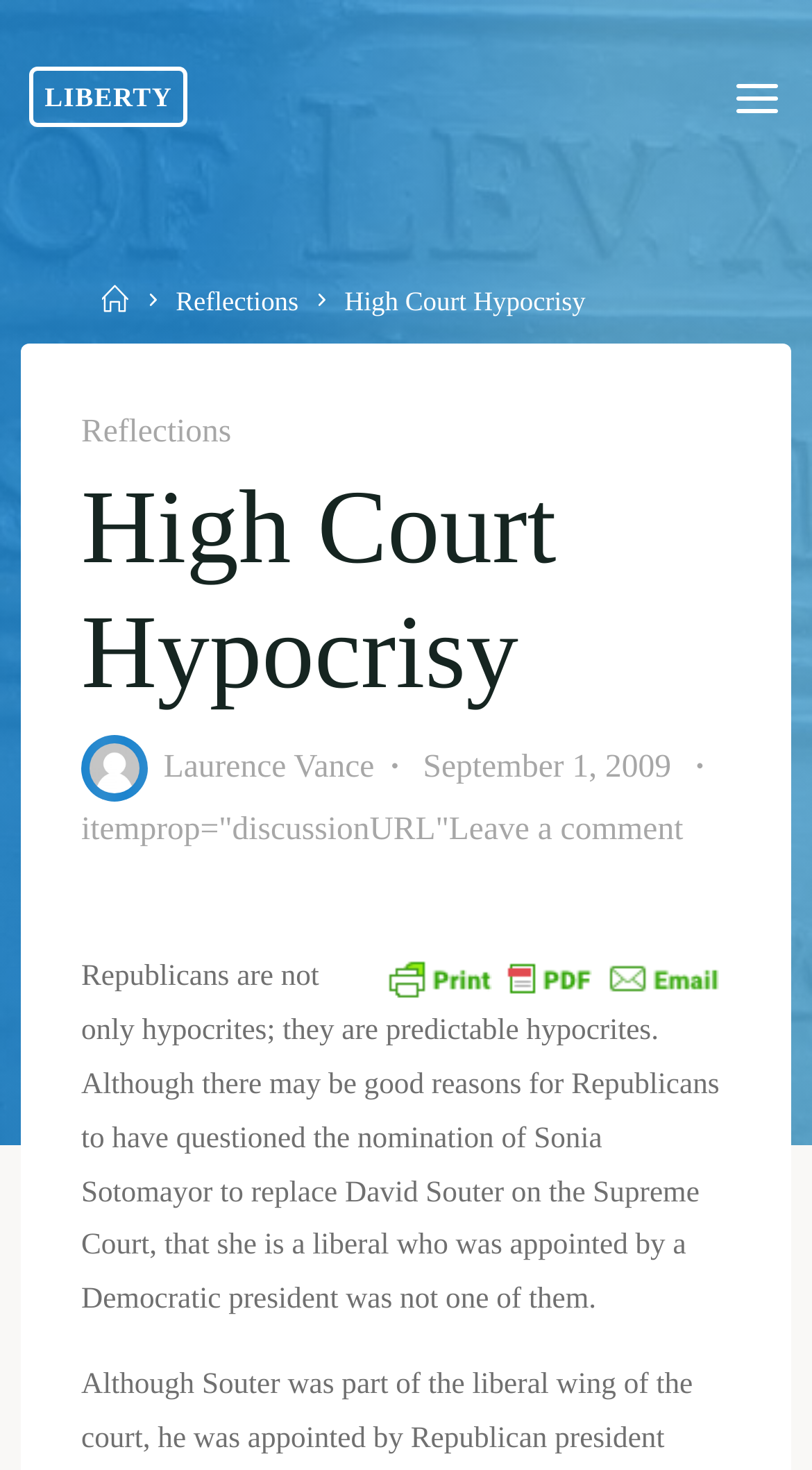Use a single word or phrase to answer the question:
What is the topic of the article?

Republicans and Supreme Court nomination